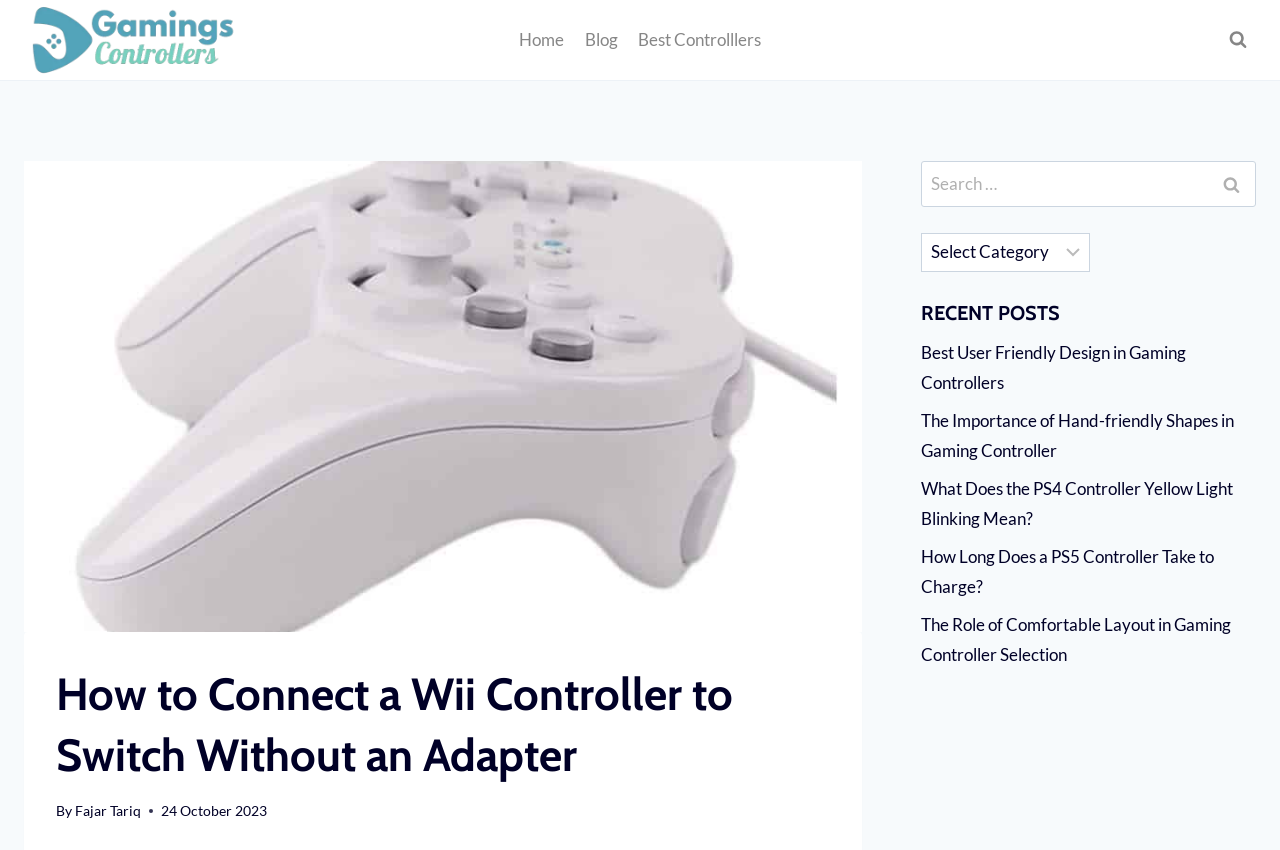Determine the bounding box coordinates of the clickable region to execute the instruction: "Click on the 'Home' link". The coordinates should be four float numbers between 0 and 1, denoted as [left, top, right, bottom].

[0.398, 0.017, 0.449, 0.077]